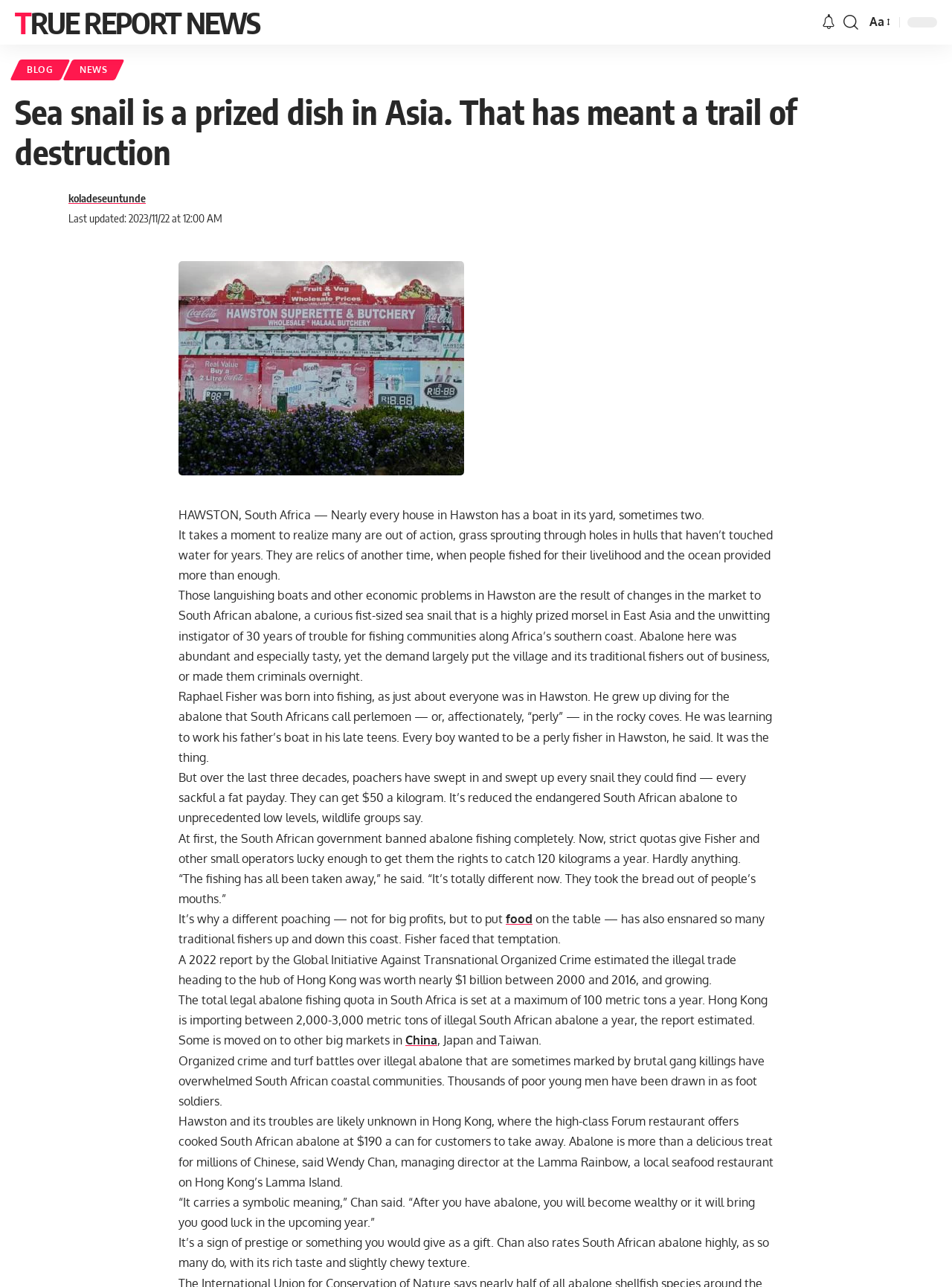Please find and report the bounding box coordinates of the element to click in order to perform the following action: "Read more about 'China'". The coordinates should be expressed as four float numbers between 0 and 1, in the format [left, top, right, bottom].

[0.426, 0.803, 0.459, 0.814]